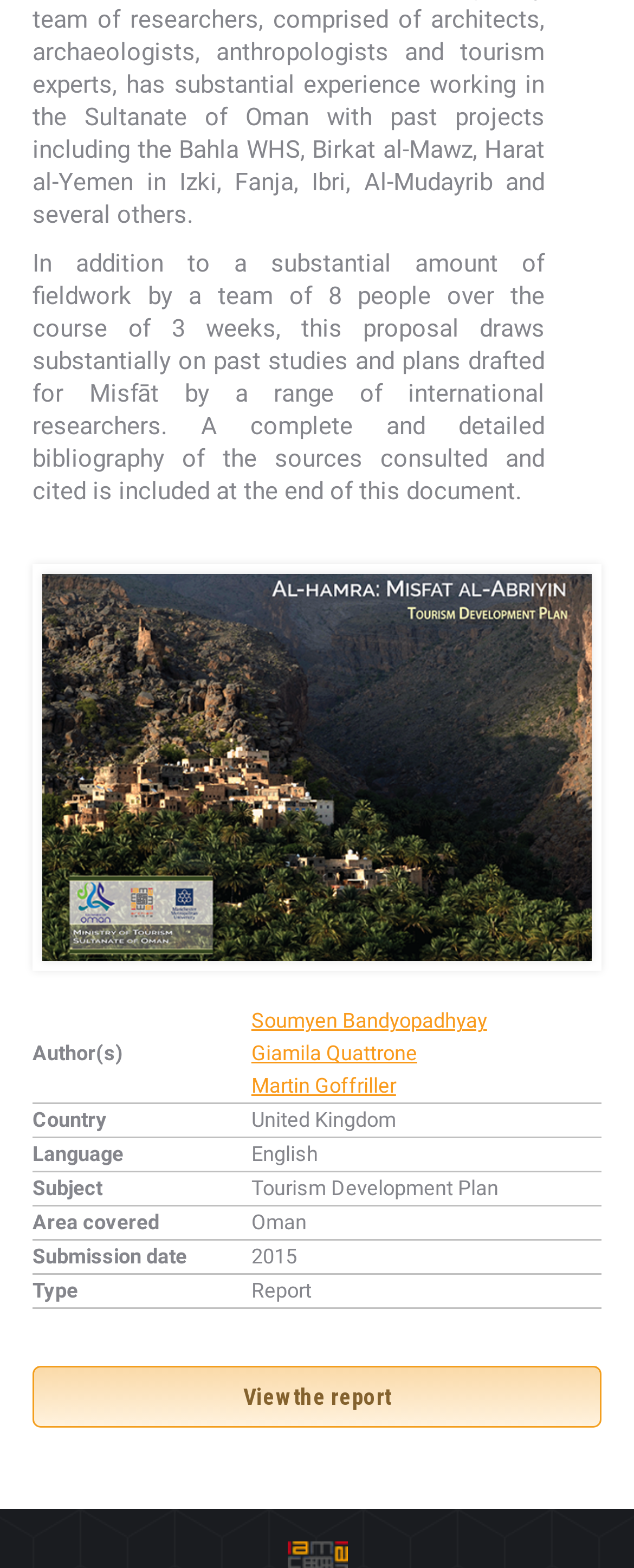Find the coordinates for the bounding box of the element with this description: "Martin Goffriller".

[0.396, 0.685, 0.625, 0.7]